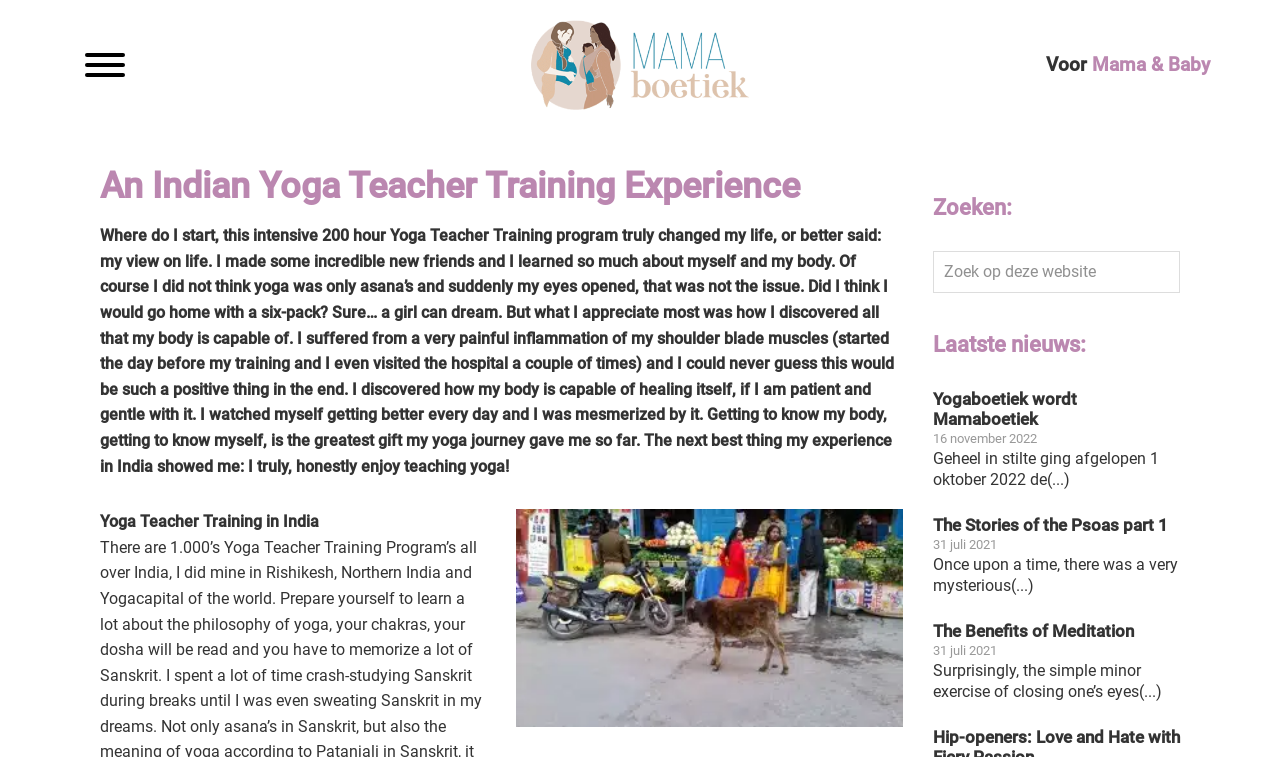Could you specify the bounding box coordinates for the clickable section to complete the following instruction: "Read 'An Indian Yoga Teacher Training Experience'"?

[0.078, 0.218, 0.705, 0.275]